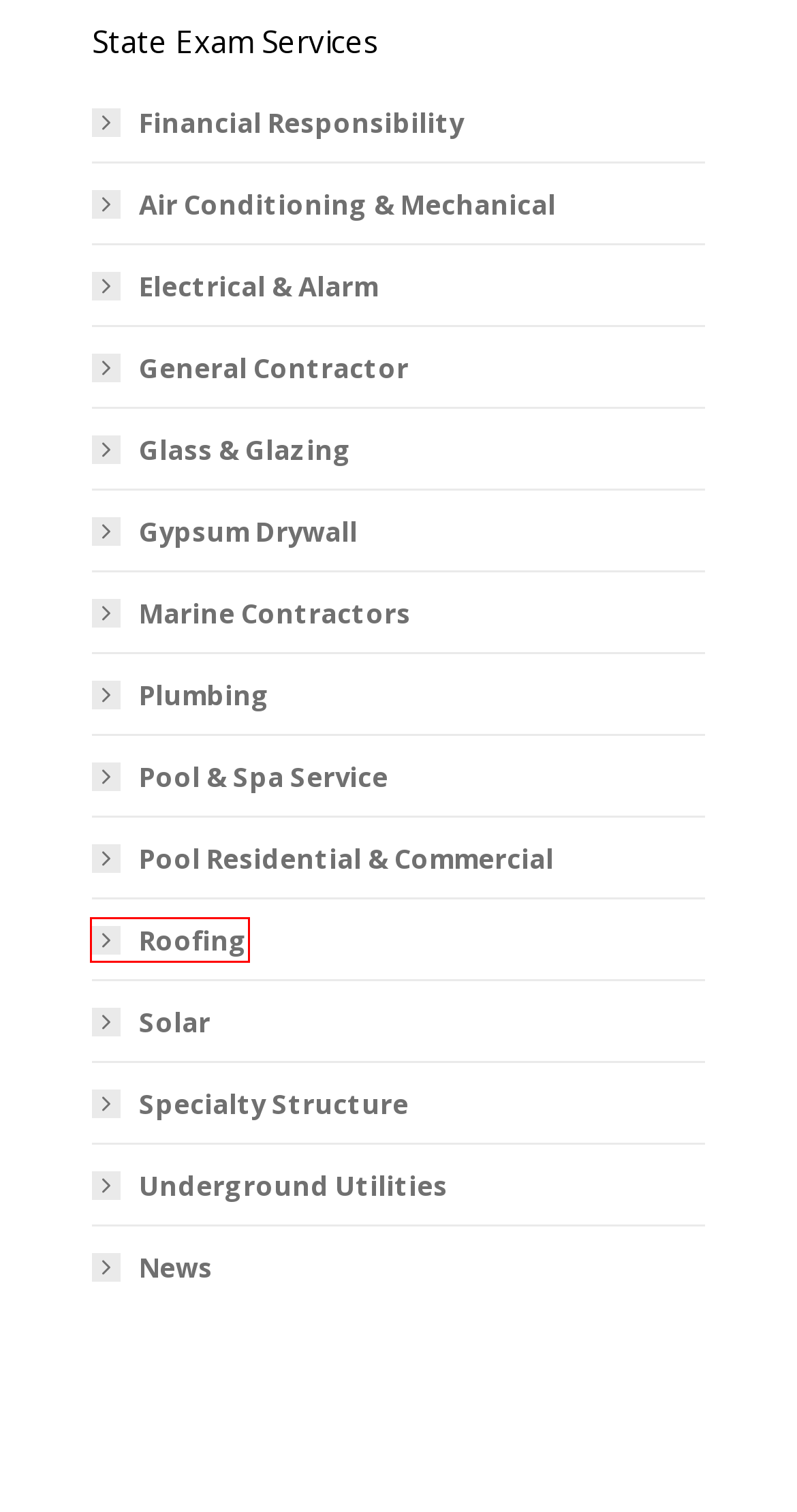With the provided screenshot showing a webpage and a red bounding box, determine which webpage description best fits the new page that appears after clicking the element inside the red box. Here are the options:
A. Electrical & Alarm | Building Trades Education Services
B. Underground Utilities | Building Trades Education Services
C. Glass & Glazing | Building Trades Education Services
D. Florida pool contractor license l BTES
E. Pool & Spa Service | Building Trades Education Services
F. 14-hour Financial Responsibility
G. Solar | Building Trades Education Services
H. Roofing | Building Trades Education Services %

H